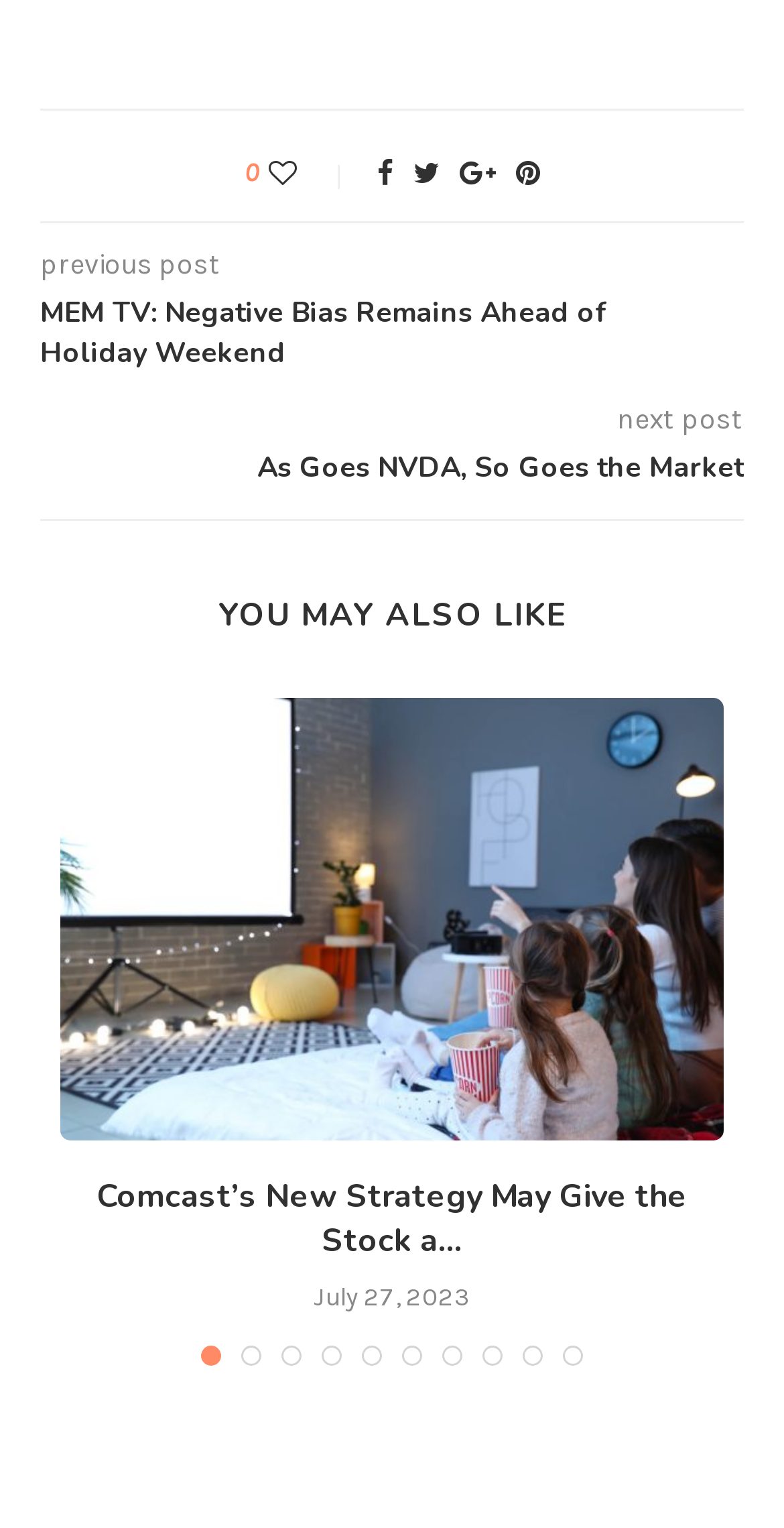What is the title of the previous post?
Please provide an in-depth and detailed response to the question.

I found a link element with a heading 'MEM TV: Negative Bias Remains Ahead of Holiday Weekend', which is located above the 'next post' button, so it is likely to be the title of the previous post.